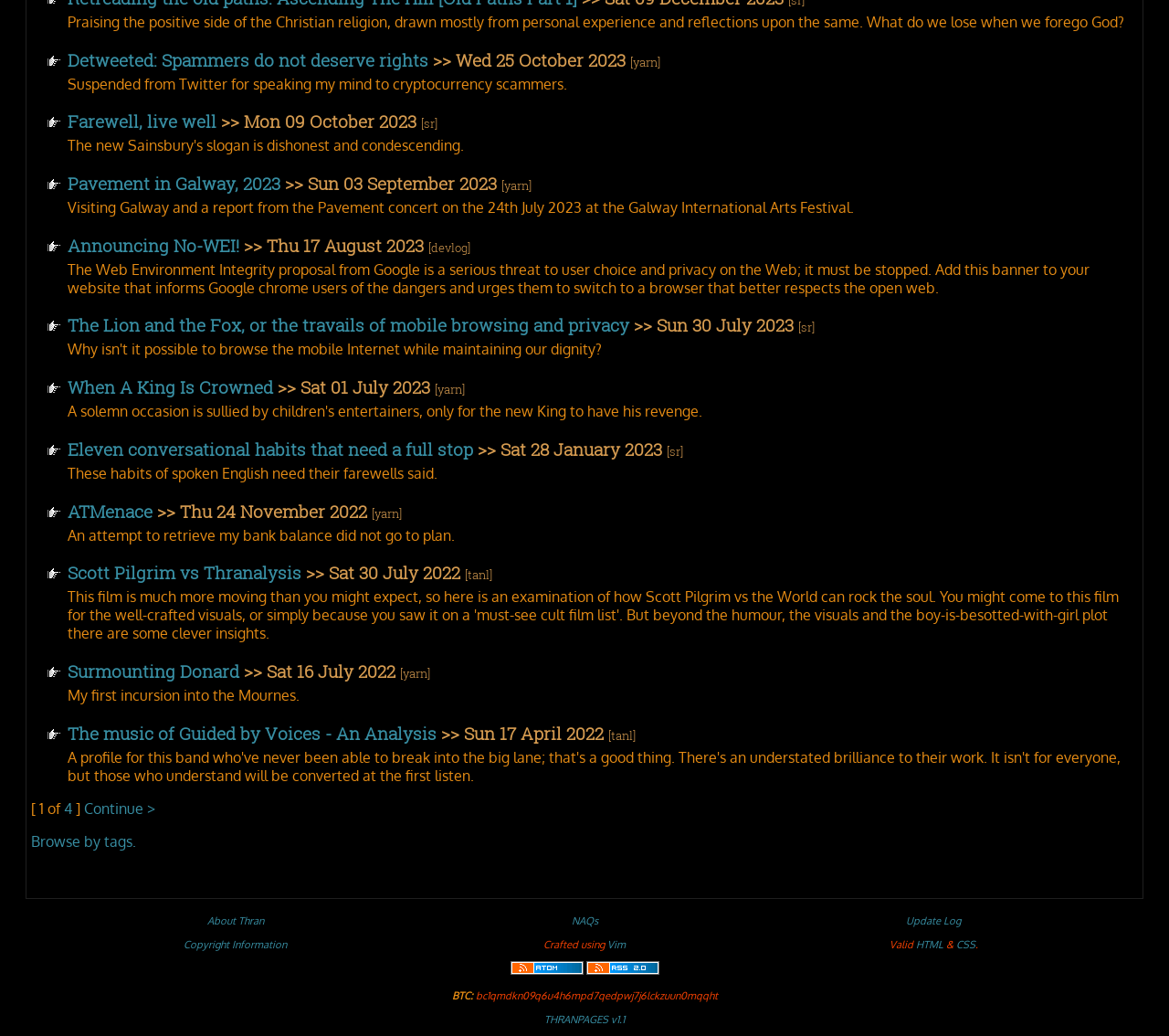Given the webpage screenshot, identify the bounding box of the UI element that matches this description: "Announcing No-WEI!".

[0.058, 0.226, 0.205, 0.248]